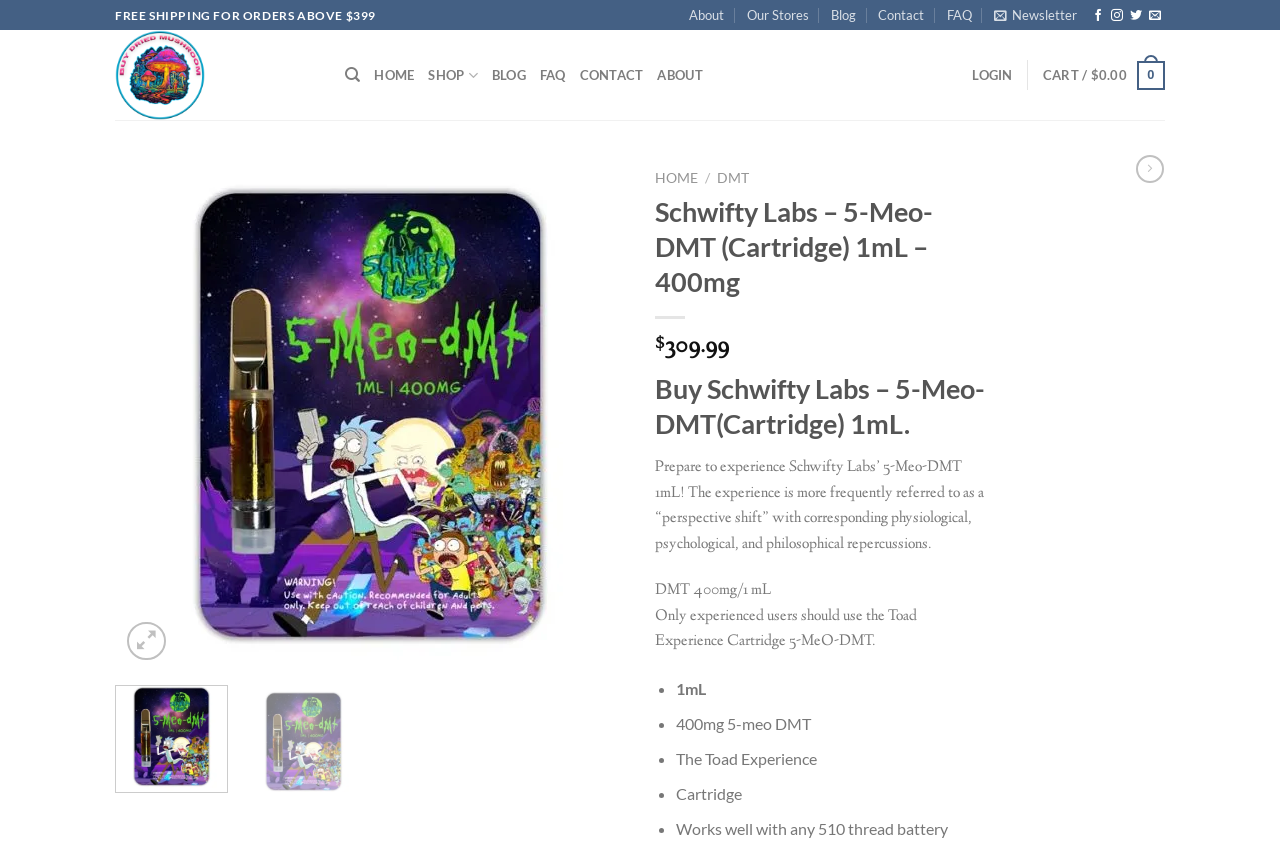What is the price of the product?
Refer to the image and give a detailed answer to the question.

I found the answer by looking at the product section of the webpage, where it displays the price of the product. The price is listed as '$309.99', which suggests that it's the cost of the product.